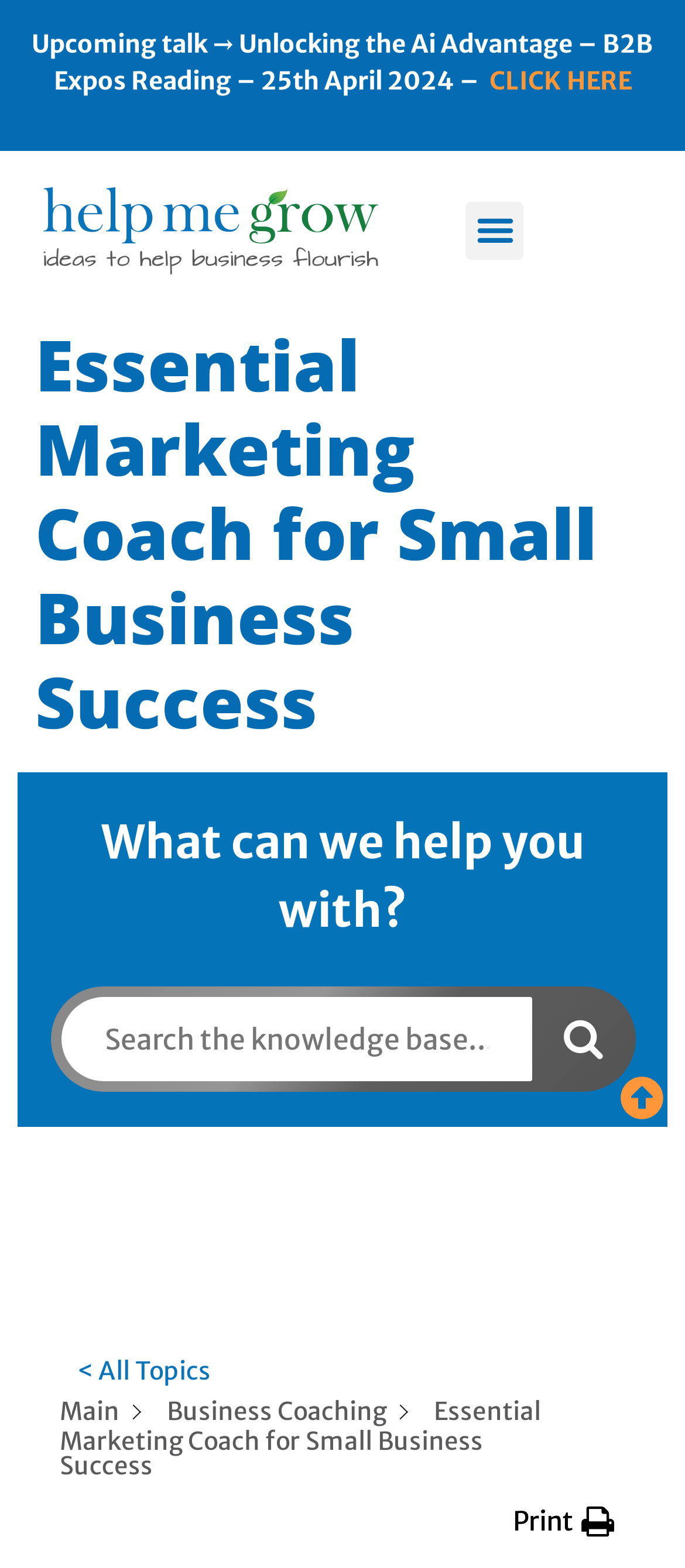Predict the bounding box coordinates of the UI element that matches this description: "< All Topics". The coordinates should be in the format [left, top, right, bottom] with each value between 0 and 1.

[0.087, 0.861, 0.333, 0.888]